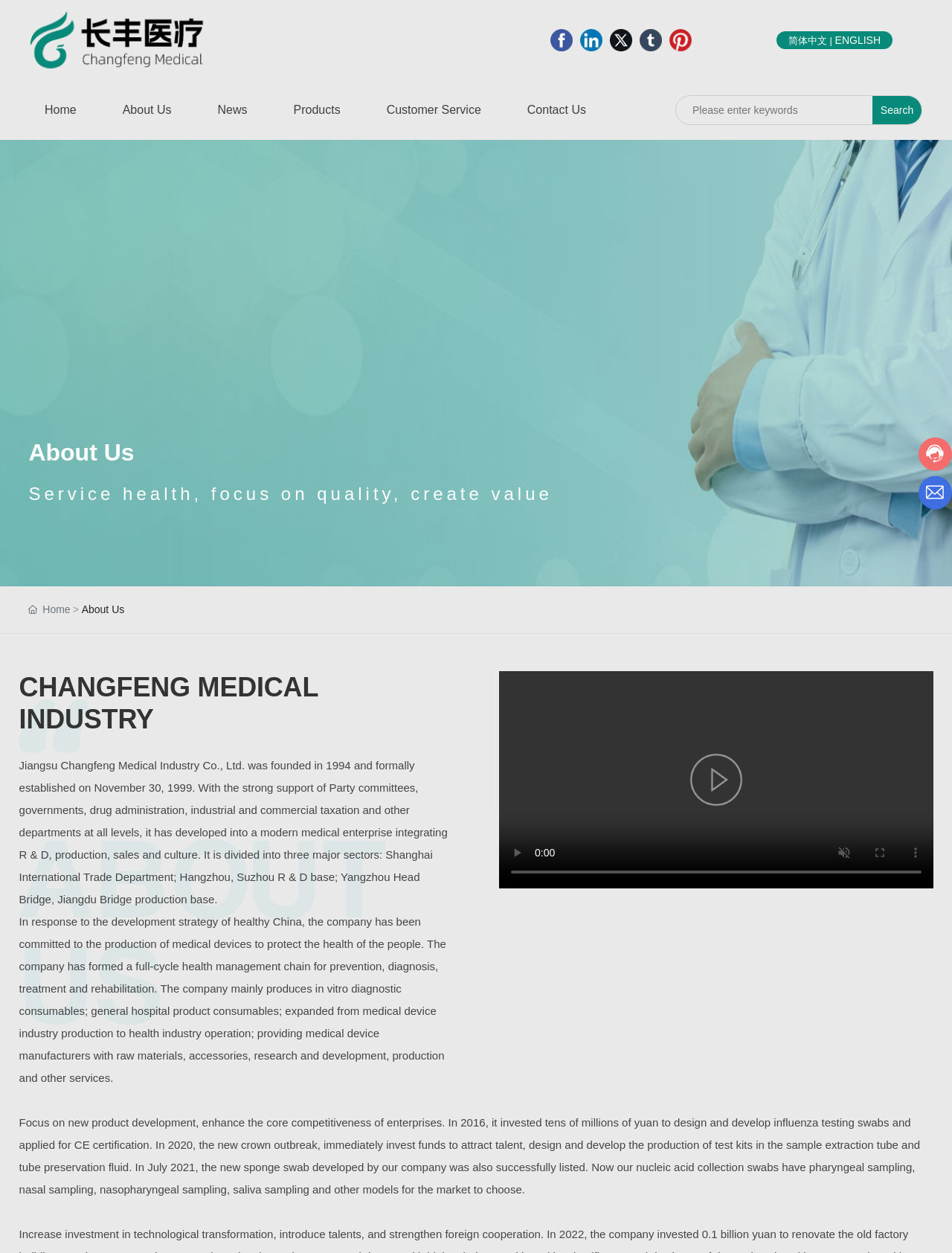Find the bounding box coordinates for the UI element that matches this description: "alt="About Us" title="About Us"".

[0.0, 0.284, 1.0, 0.294]